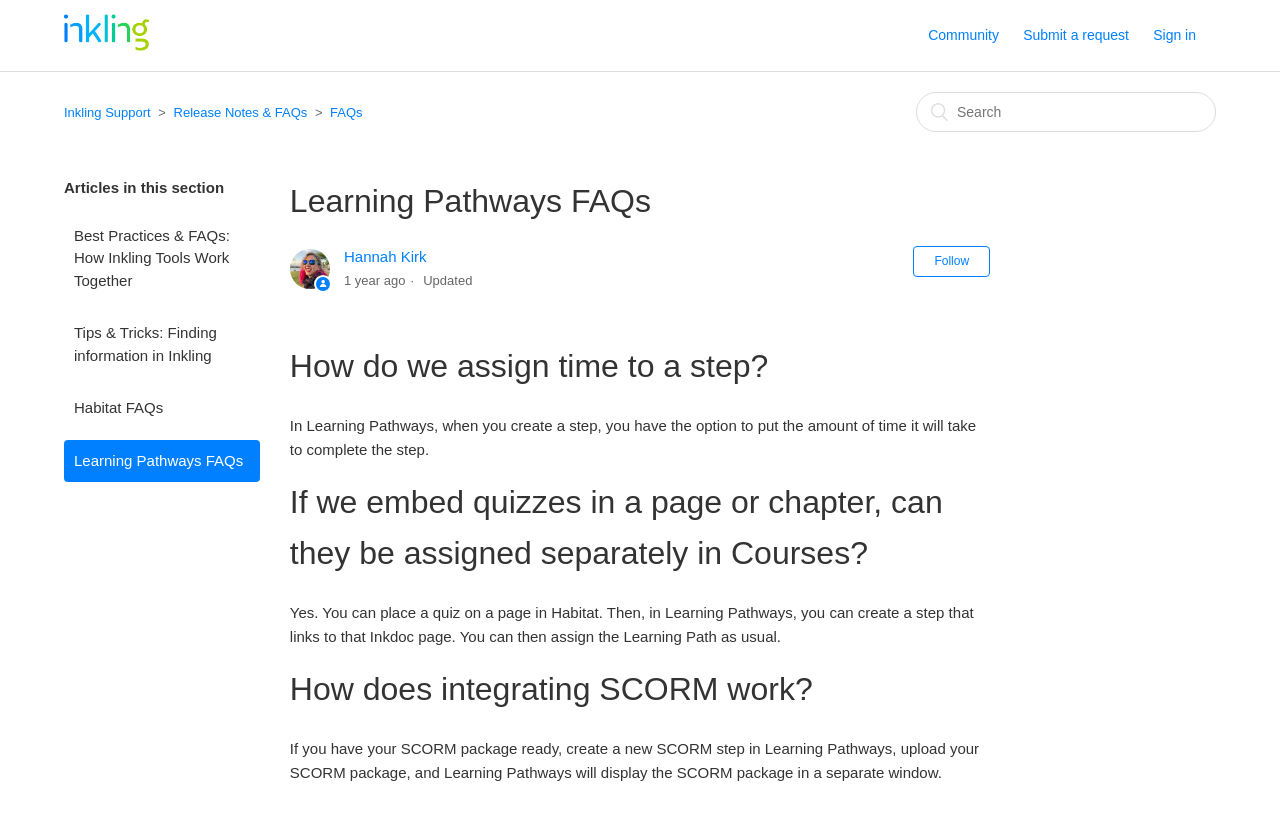Please identify the bounding box coordinates of the clickable region that I should interact with to perform the following instruction: "Click the 'Sign in' button". The coordinates should be expressed as four float numbers between 0 and 1, i.e., [left, top, right, bottom].

[0.901, 0.023, 0.95, 0.063]